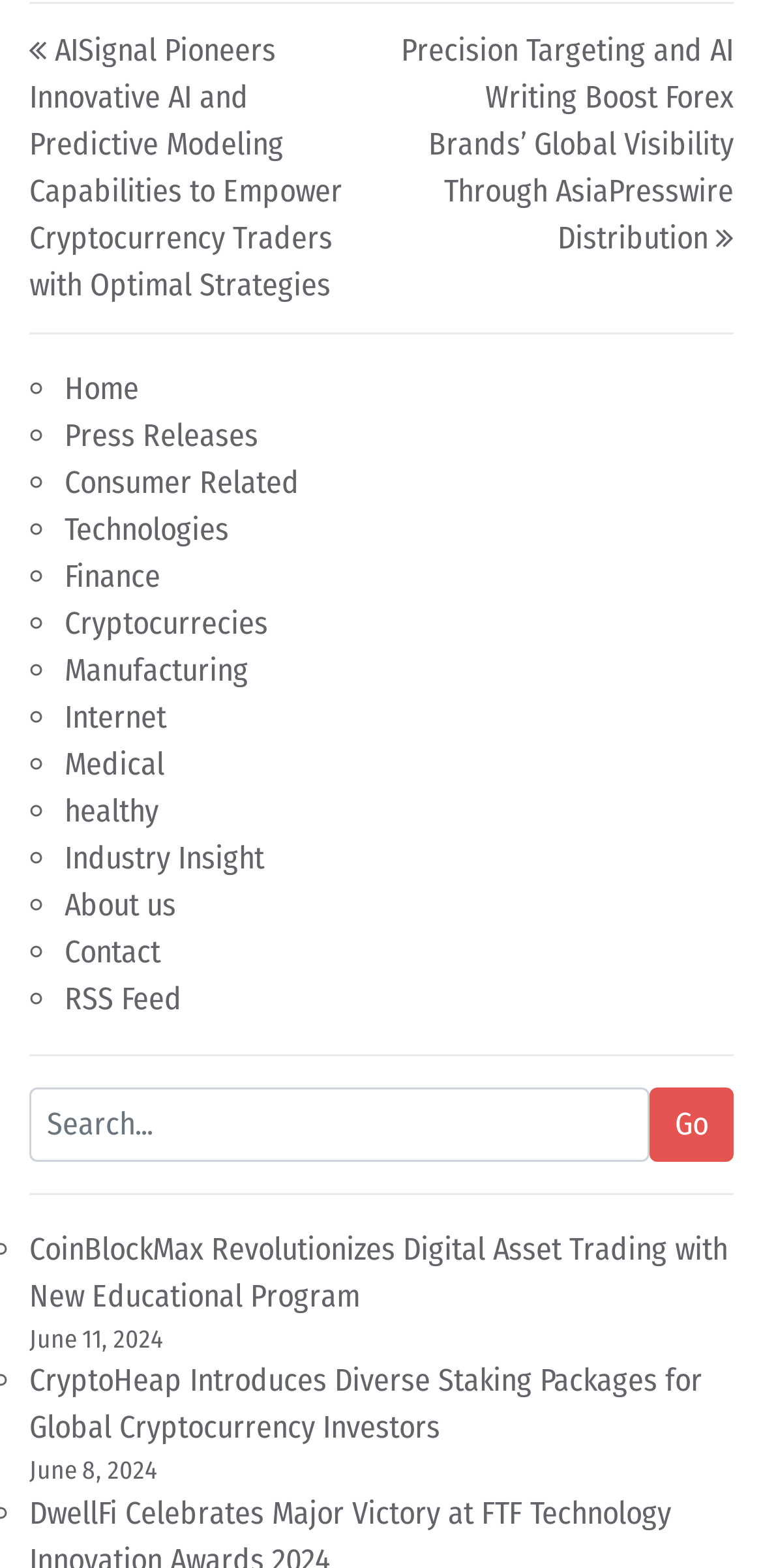What is the search button text?
Answer the question with detailed information derived from the image.

The search button text is 'Go' because the button element with the text 'Go' is located within the search element, with bounding box coordinates [0.851, 0.693, 0.962, 0.741].